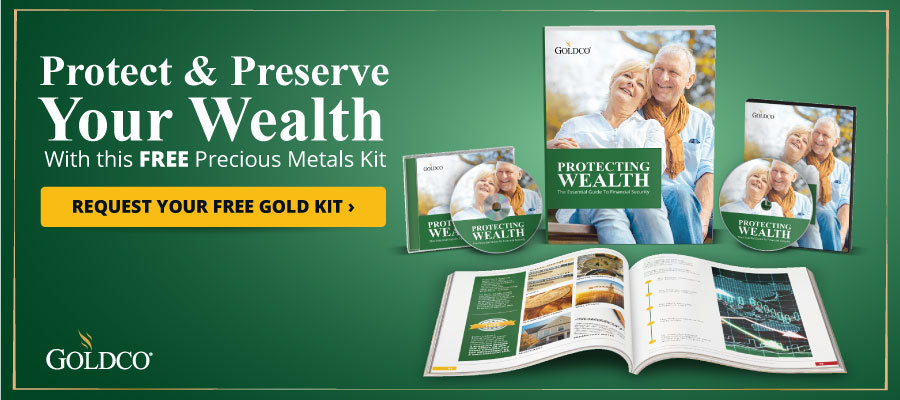Please provide a comprehensive answer to the question based on the screenshot: What is the title of the booklet?

The title of the booklet is 'Protecting Wealth', which is mentioned in the caption as part of the free Precious Metals Kit, aimed at educating potential investors on the benefits of investing in precious metals.